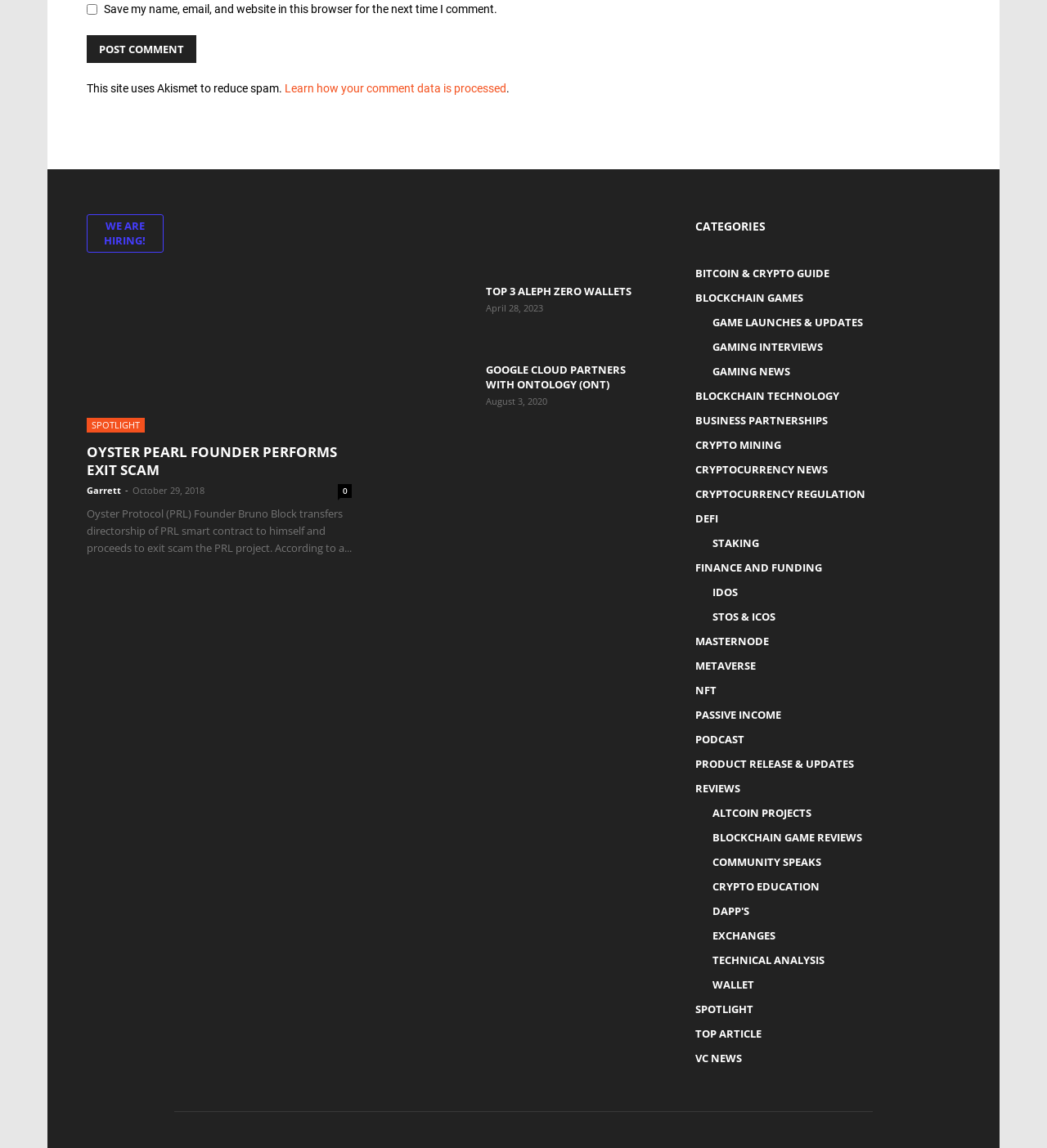Point out the bounding box coordinates of the section to click in order to follow this instruction: "Learn how your comment data is processed".

[0.272, 0.071, 0.484, 0.083]